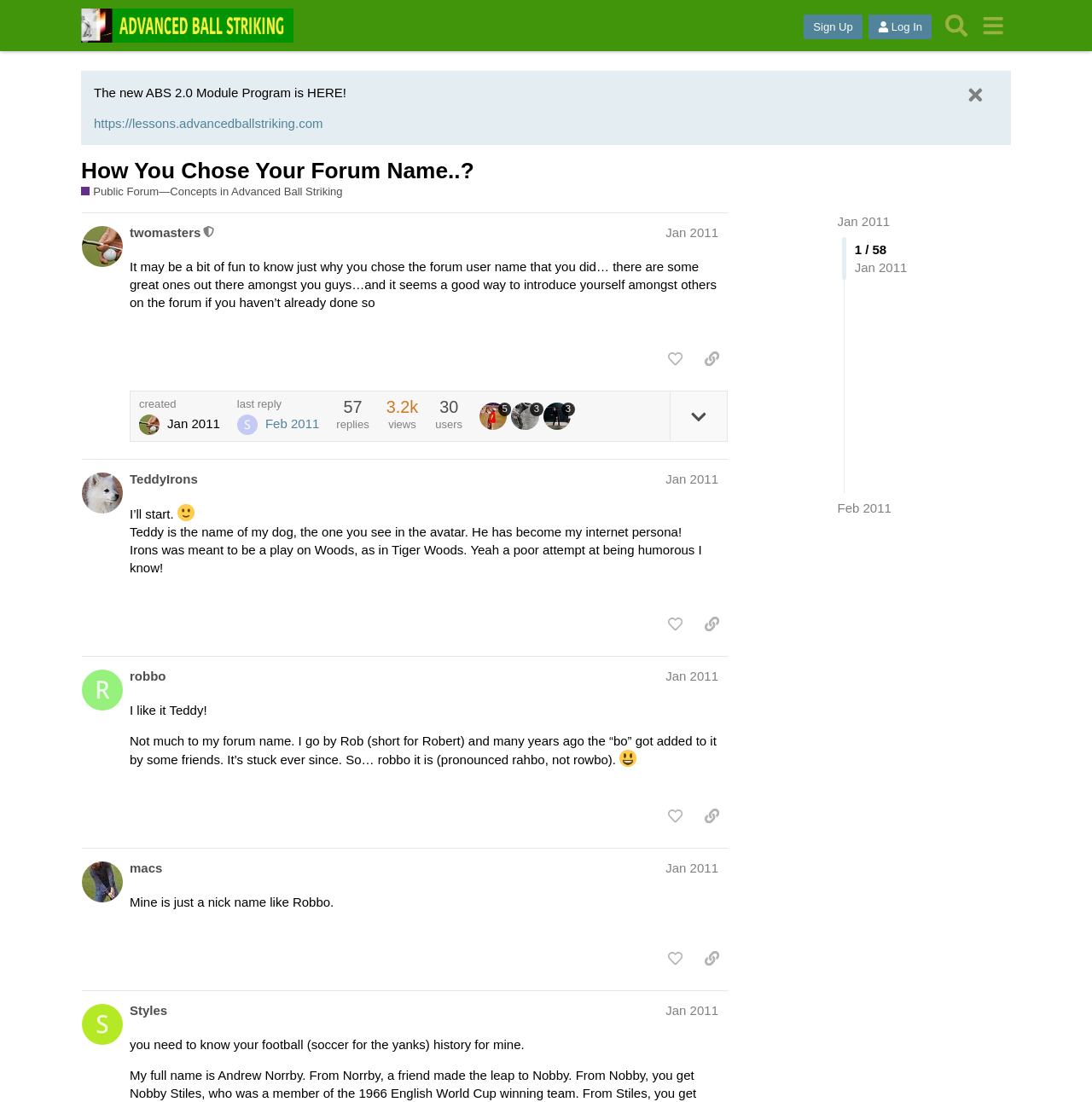From the element description Log In, predict the bounding box coordinates of the UI element. The coordinates must be specified in the format (top-left x, top-left y, bottom-right x, bottom-right y) and should be within the 0 to 1 range.

[0.795, 0.013, 0.853, 0.036]